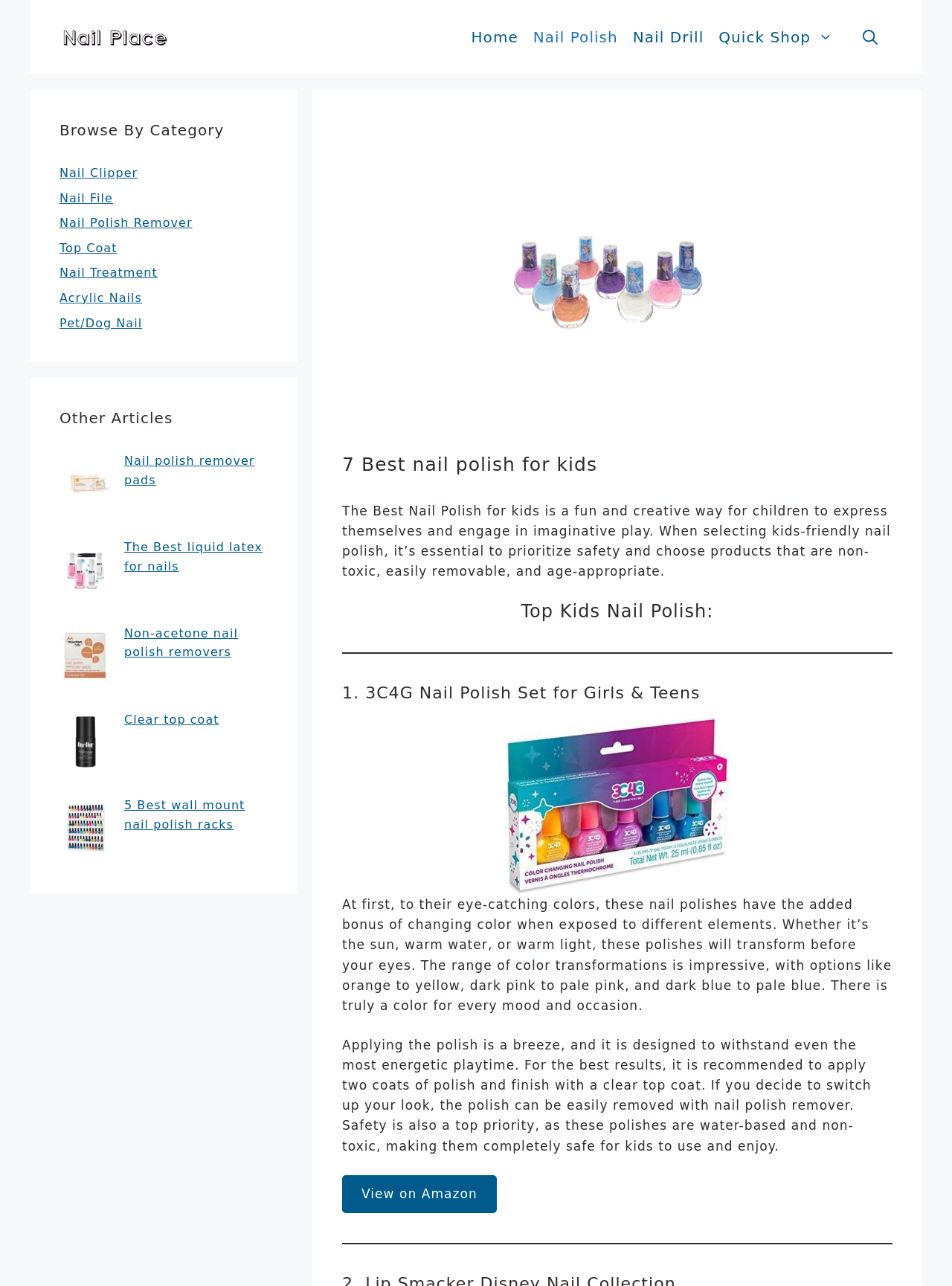Generate the title text from the webpage.

7 Best nail polish for kids